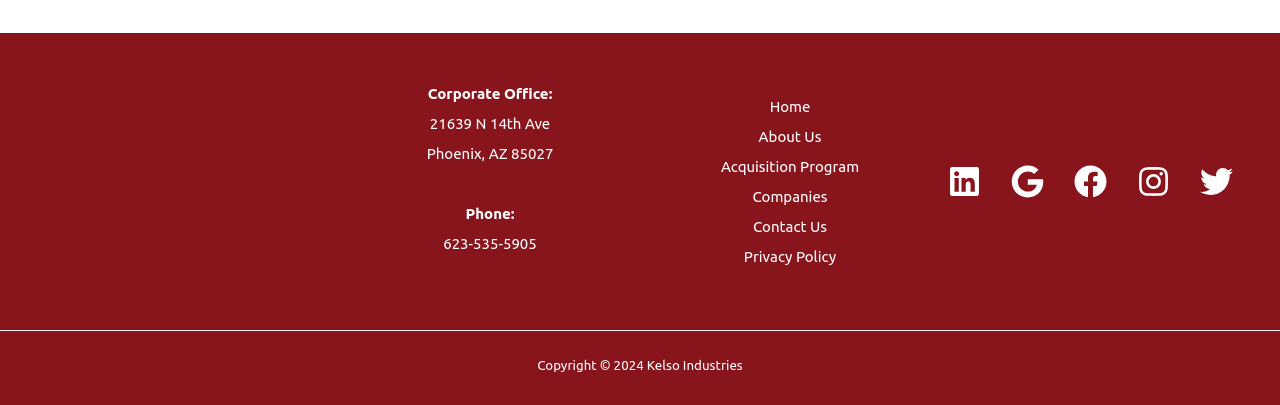Based on the visual content of the image, answer the question thoroughly: What is the copyright year of the webpage?

I found the copyright year by looking at the footer section of the webpage, where it is listed as 'Copyright © 2024 Kelso Industries'.